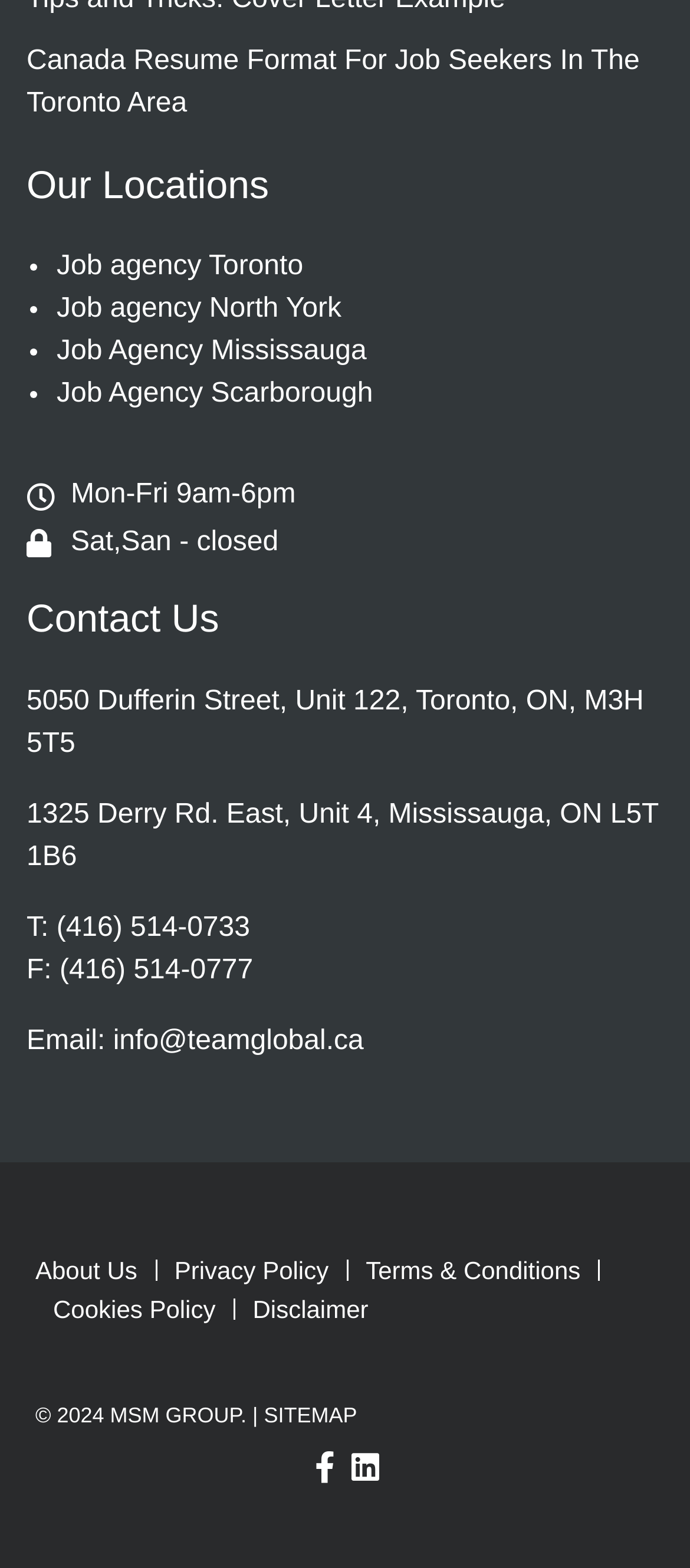Pinpoint the bounding box coordinates of the element to be clicked to execute the instruction: "Click the link to Job agency Toronto".

[0.082, 0.161, 0.451, 0.18]